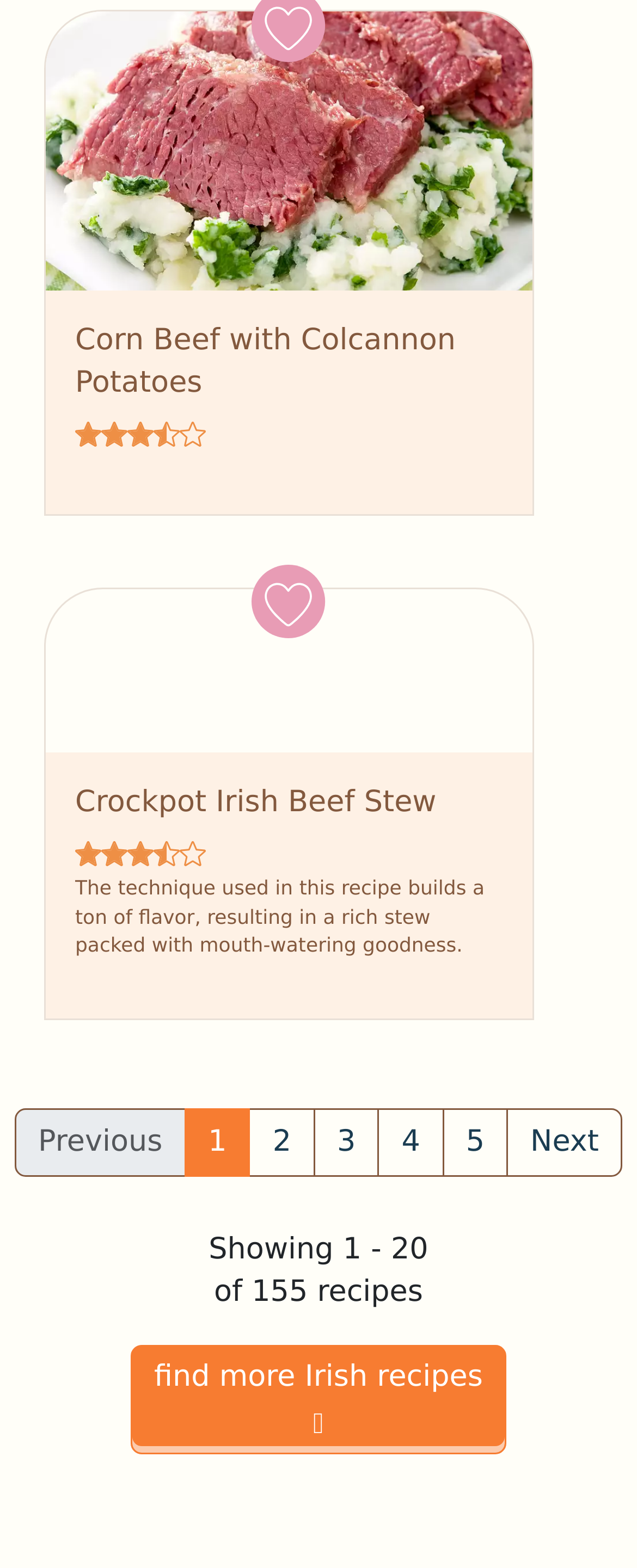Please determine the bounding box coordinates of the area that needs to be clicked to complete this task: 'View Corn Beef with Colcannon Potatoes recipe'. The coordinates must be four float numbers between 0 and 1, formatted as [left, top, right, bottom].

[0.118, 0.206, 0.715, 0.255]